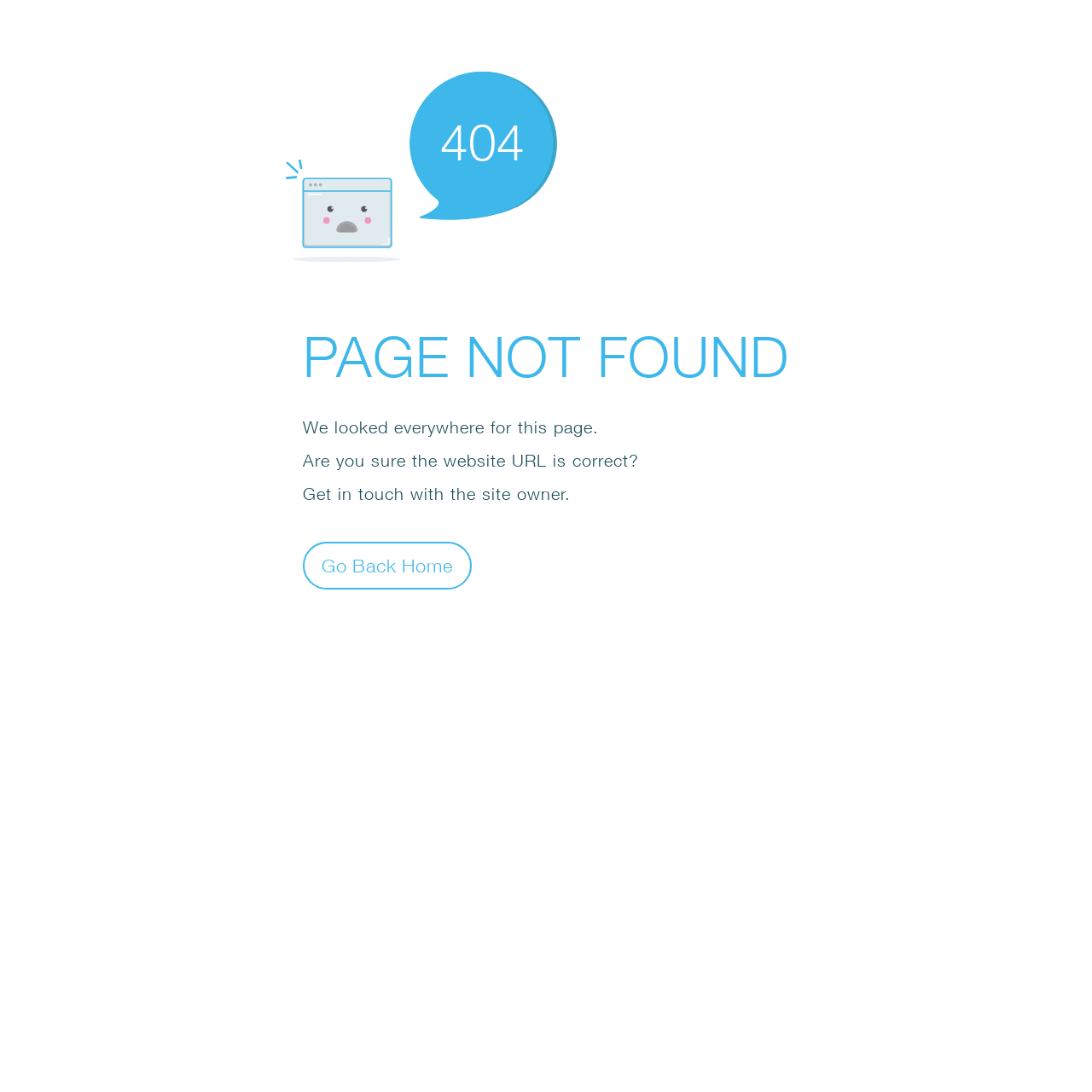Please find the bounding box for the UI element described by: "Go Back Home".

[0.277, 0.496, 0.432, 0.54]